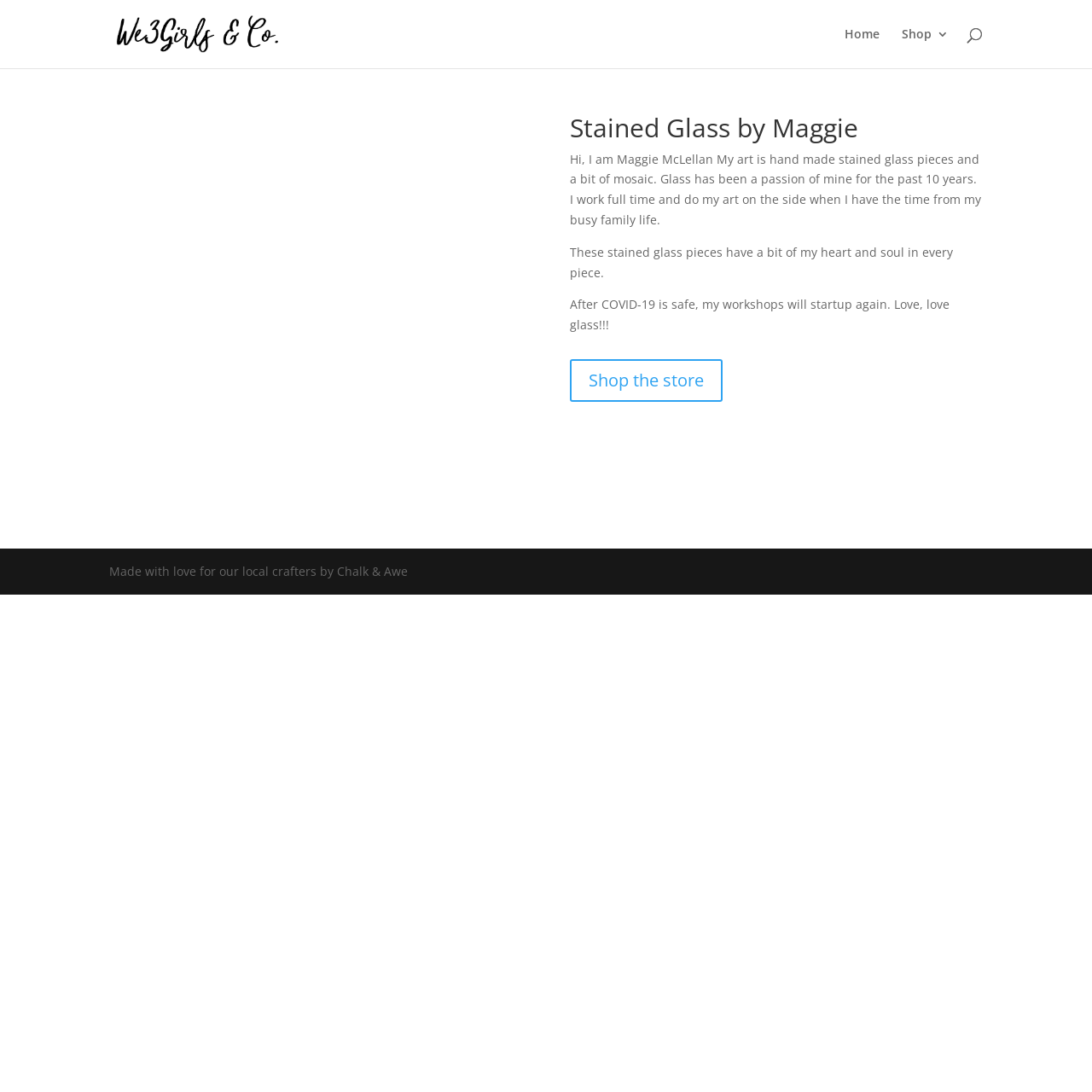What is the artist's name?
Please answer the question with as much detail and depth as you can.

The artist's name is mentioned in the text 'Hi, I am Maggie McLellan...' which is located in the article section of the webpage.